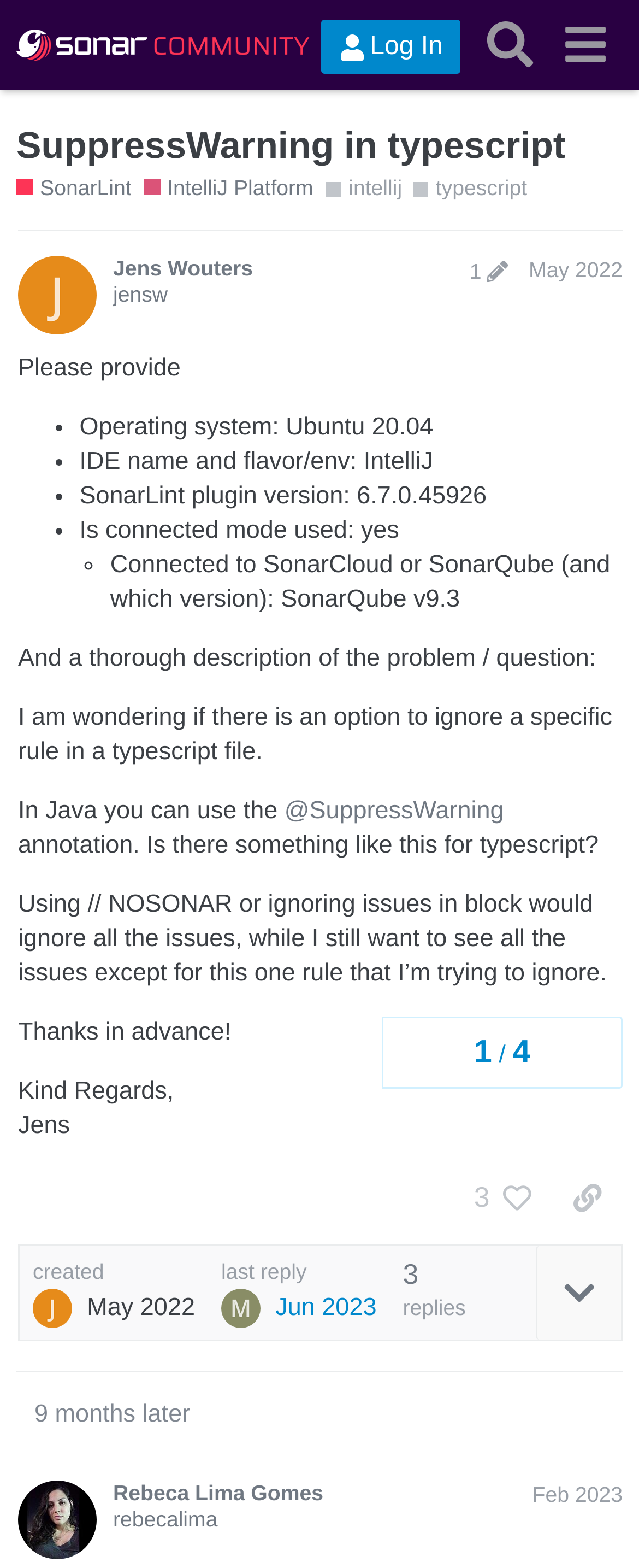Determine the bounding box coordinates for the element that should be clicked to follow this instruction: "Search for a topic". The coordinates should be given as four float numbers between 0 and 1, in the format [left, top, right, bottom].

[0.741, 0.005, 0.857, 0.053]